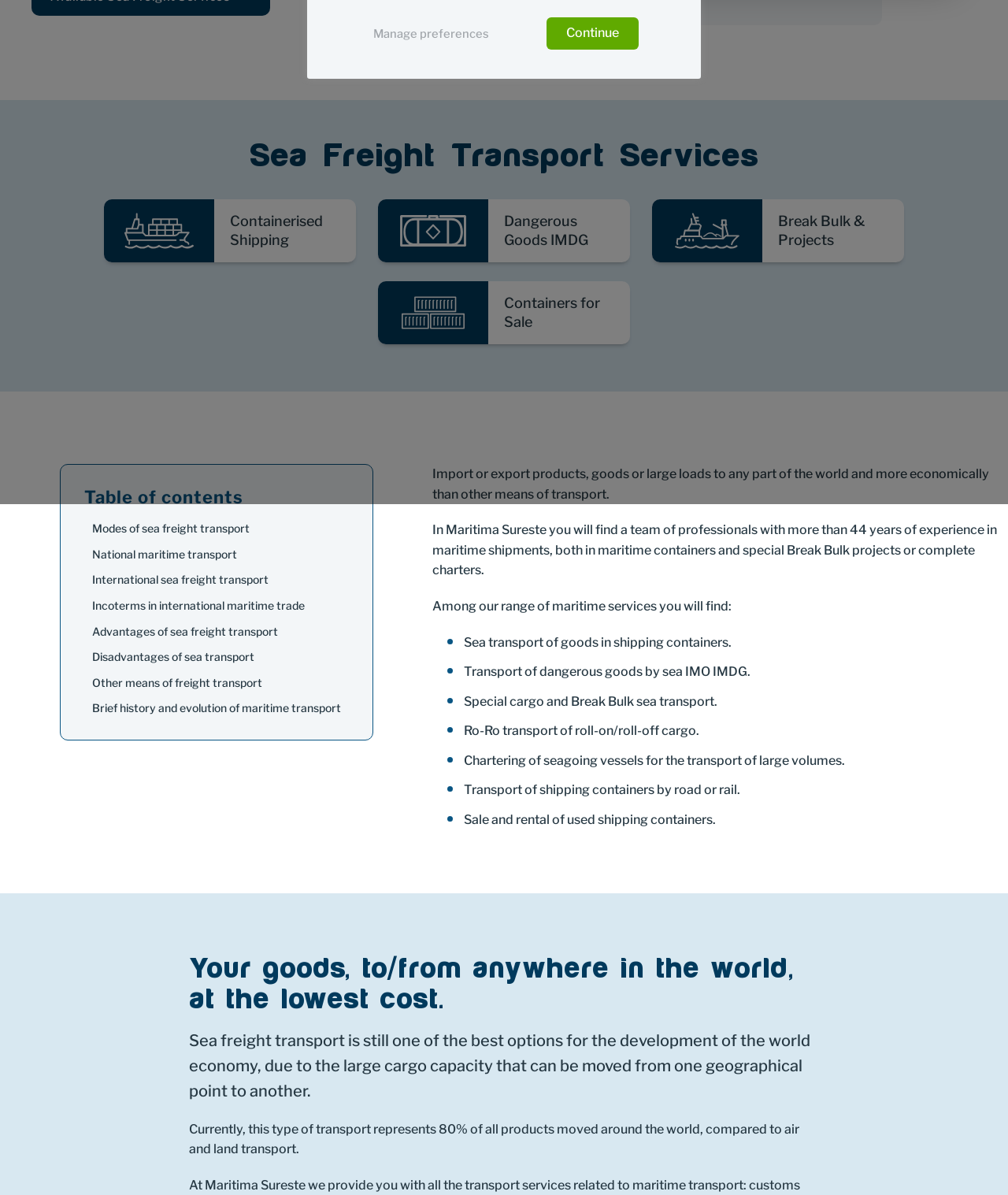Provide the bounding box coordinates in the format (top-left x, top-left y, bottom-right x, bottom-right y). All values are floating point numbers between 0 and 1. Determine the bounding box coordinate of the UI element described as: Continue

[0.542, 0.015, 0.634, 0.042]